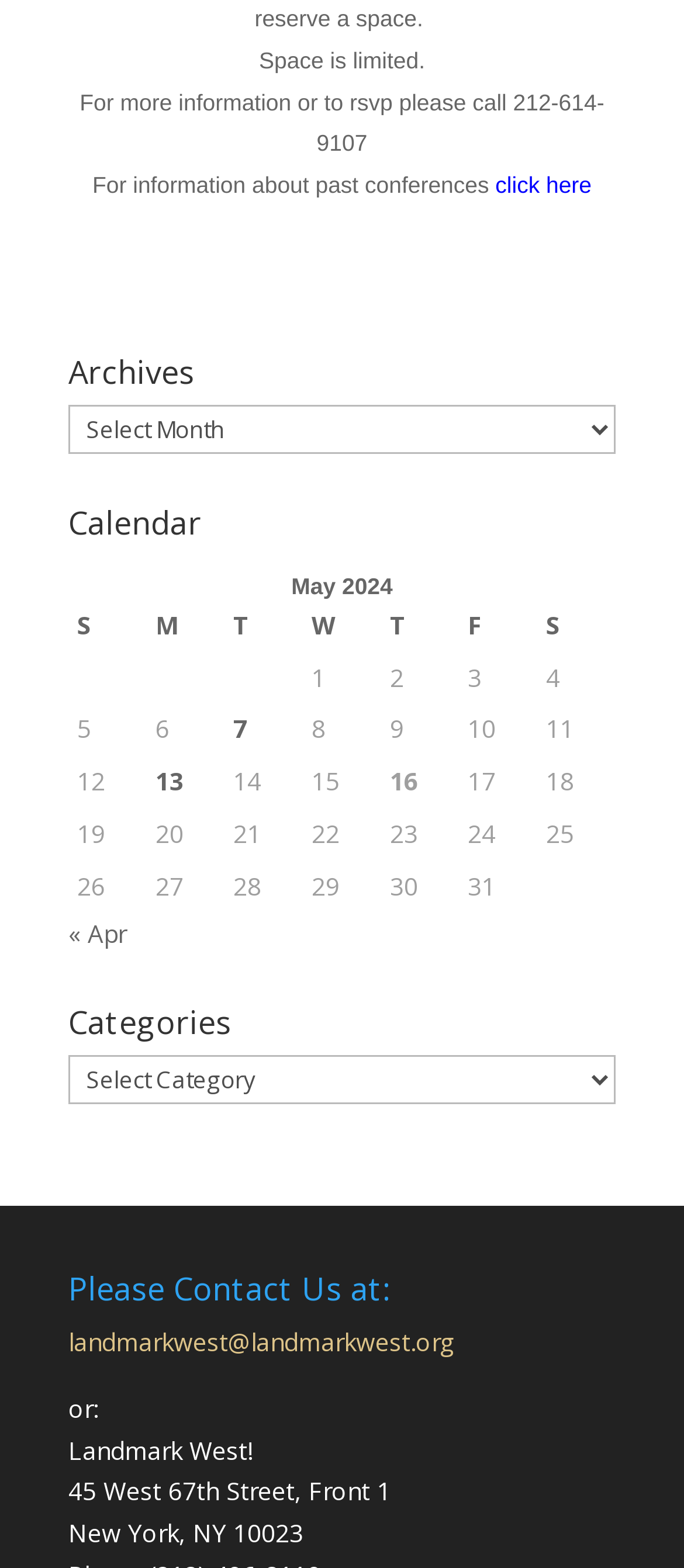Find and provide the bounding box coordinates for the UI element described with: "landmarkwest@landmarkwest.org".

[0.1, 0.845, 0.664, 0.866]